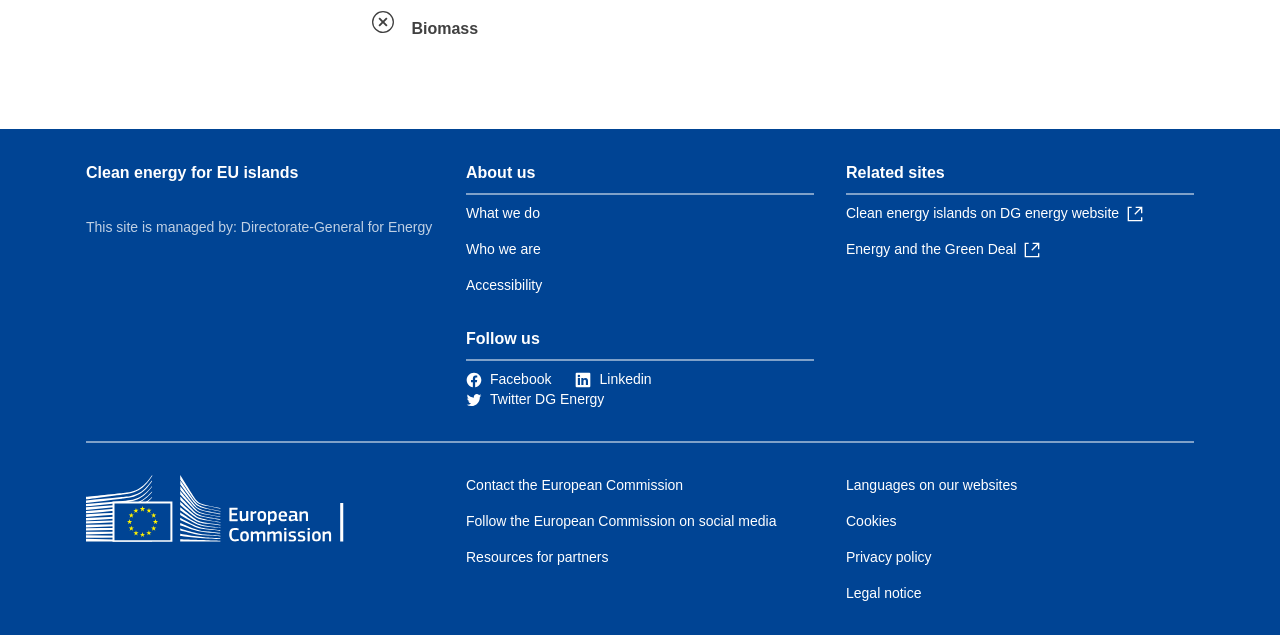Respond with a single word or phrase for the following question: 
How many related sites are linked on the webpage?

2